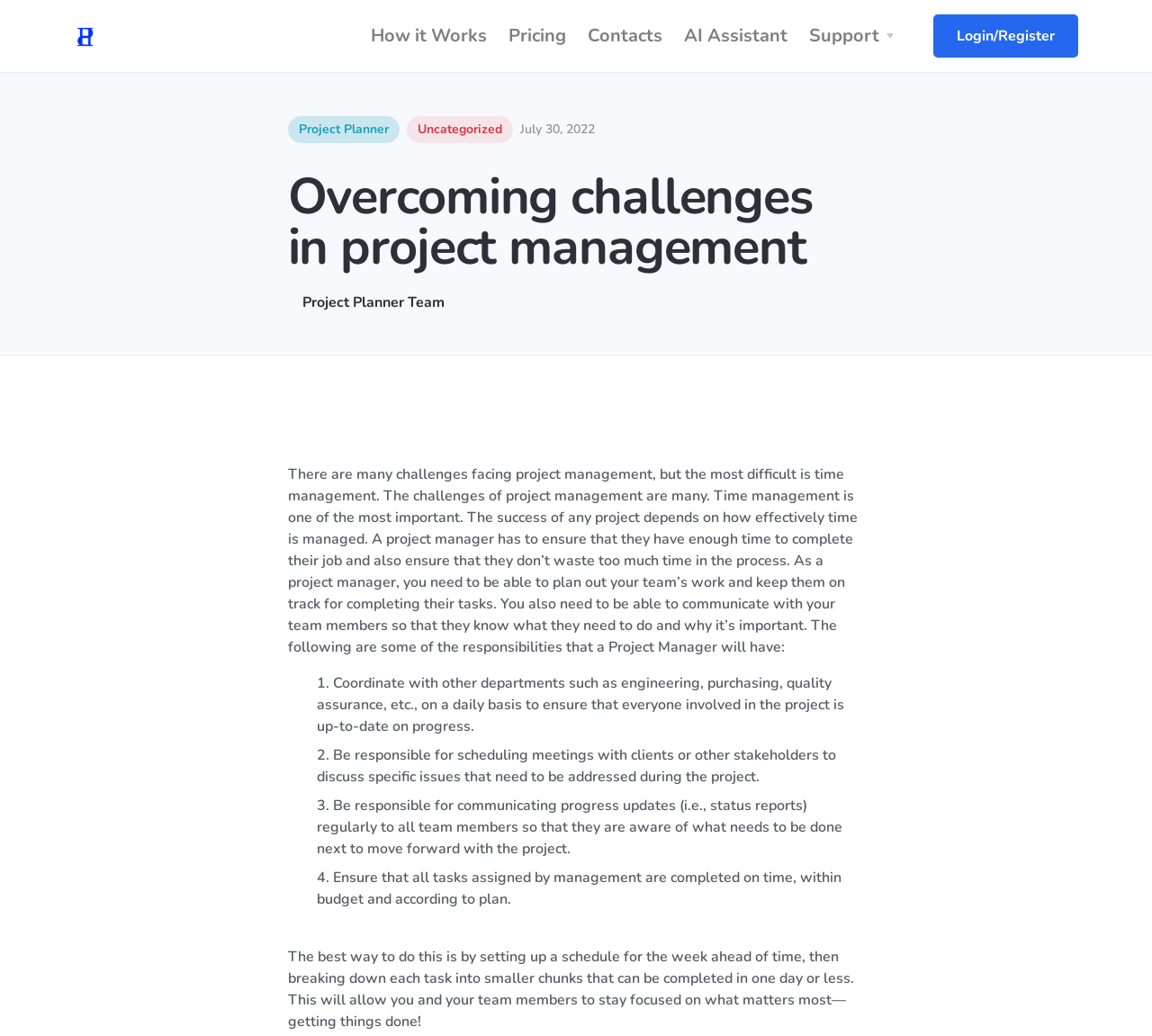What is the date mentioned on the webpage?
Provide a detailed answer to the question using information from the image.

The date 'July 30, 2022' is mentioned on the webpage, which is located below the navigation menu and above the main content.